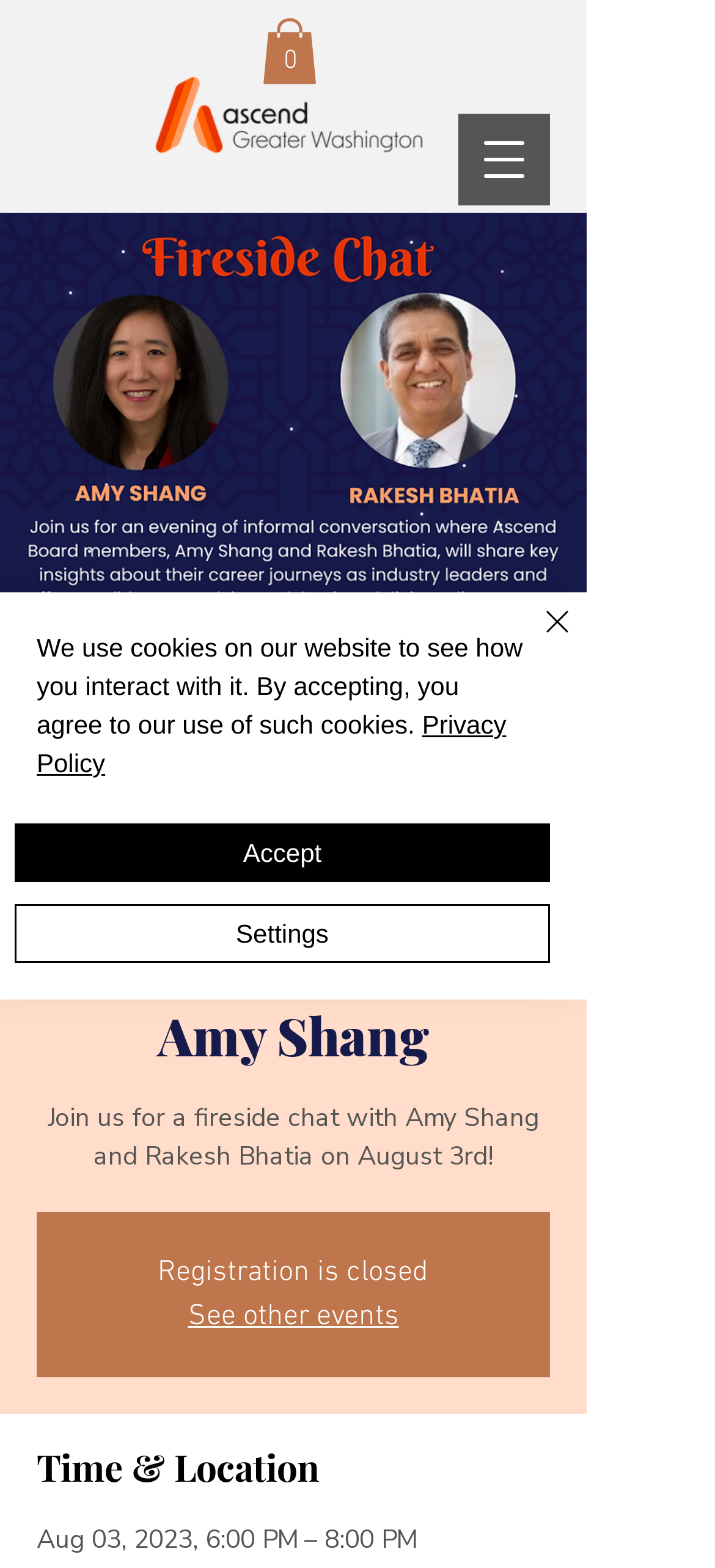Determine the bounding box for the UI element that matches this description: "parent_node: 0 aria-label="Open navigation menu"".

[0.641, 0.072, 0.769, 0.131]